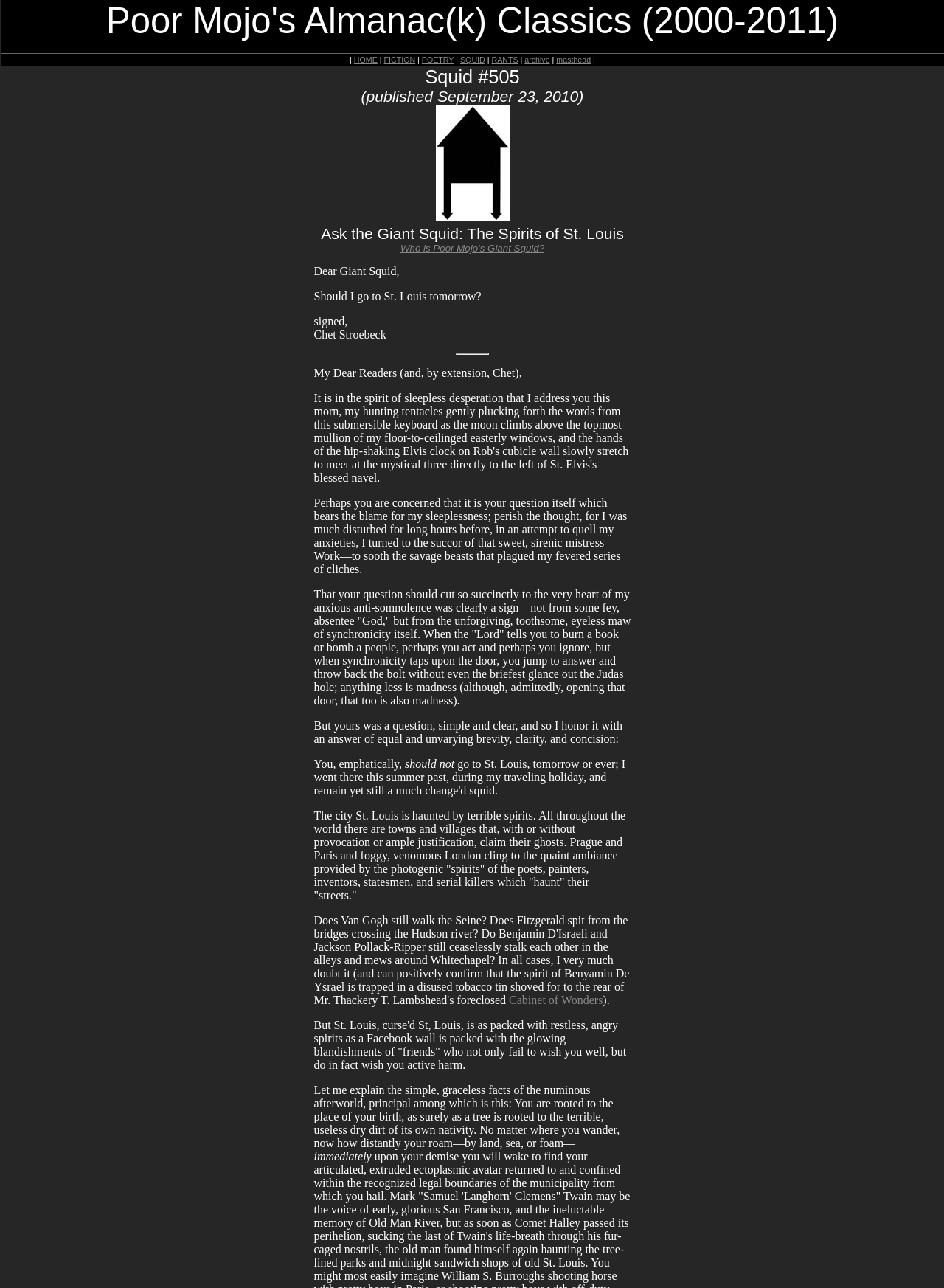Find the bounding box coordinates of the clickable area that will achieve the following instruction: "Click Who is Poor Mojo's Giant Squid?".

[0.424, 0.188, 0.577, 0.197]